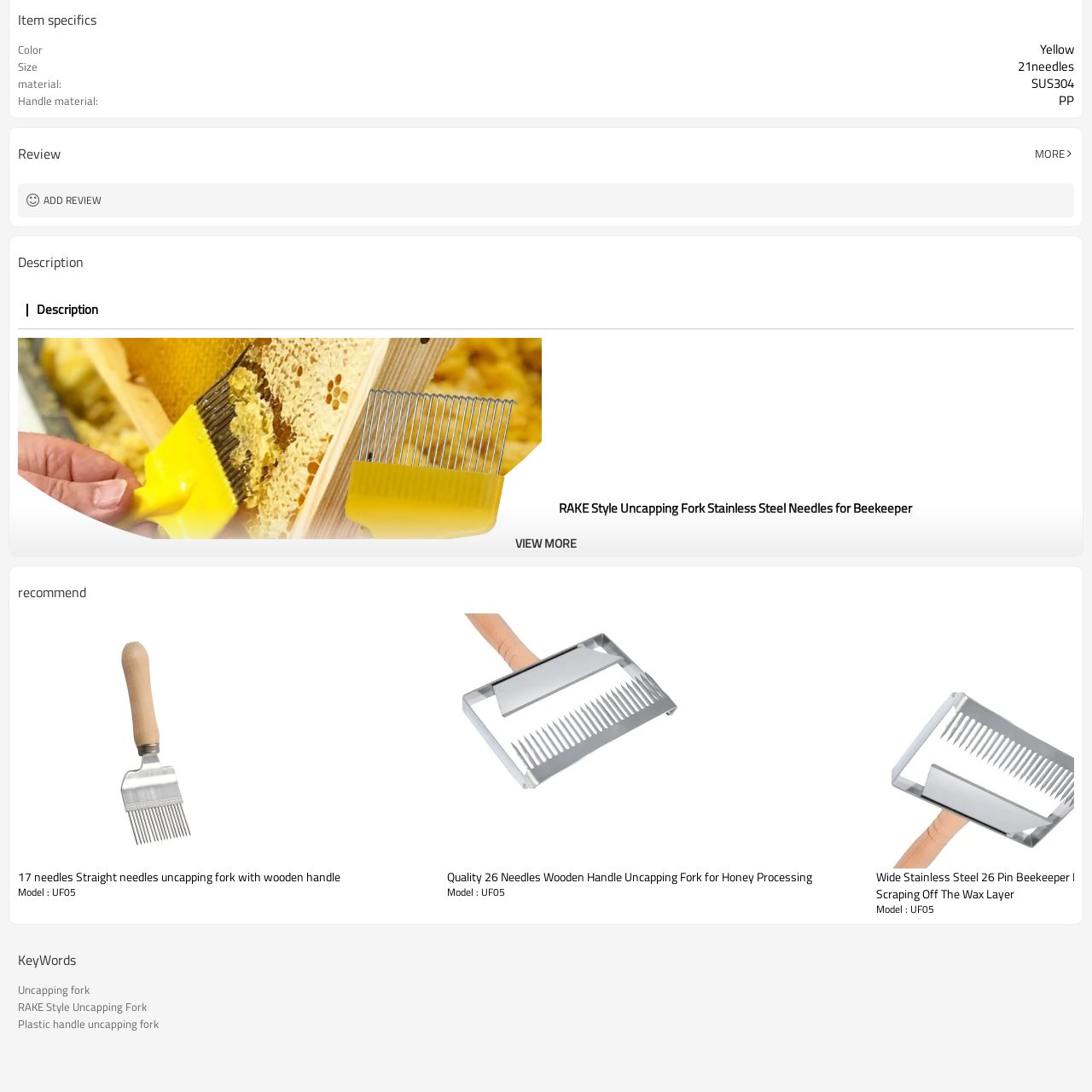View the image highlighted in red and provide one word or phrase: What is the purpose of the wooden handle?

Reliable grip